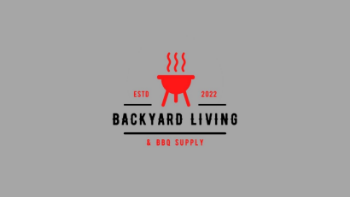Please respond in a single word or phrase: 
What is above the grill in the logo?

Smoke